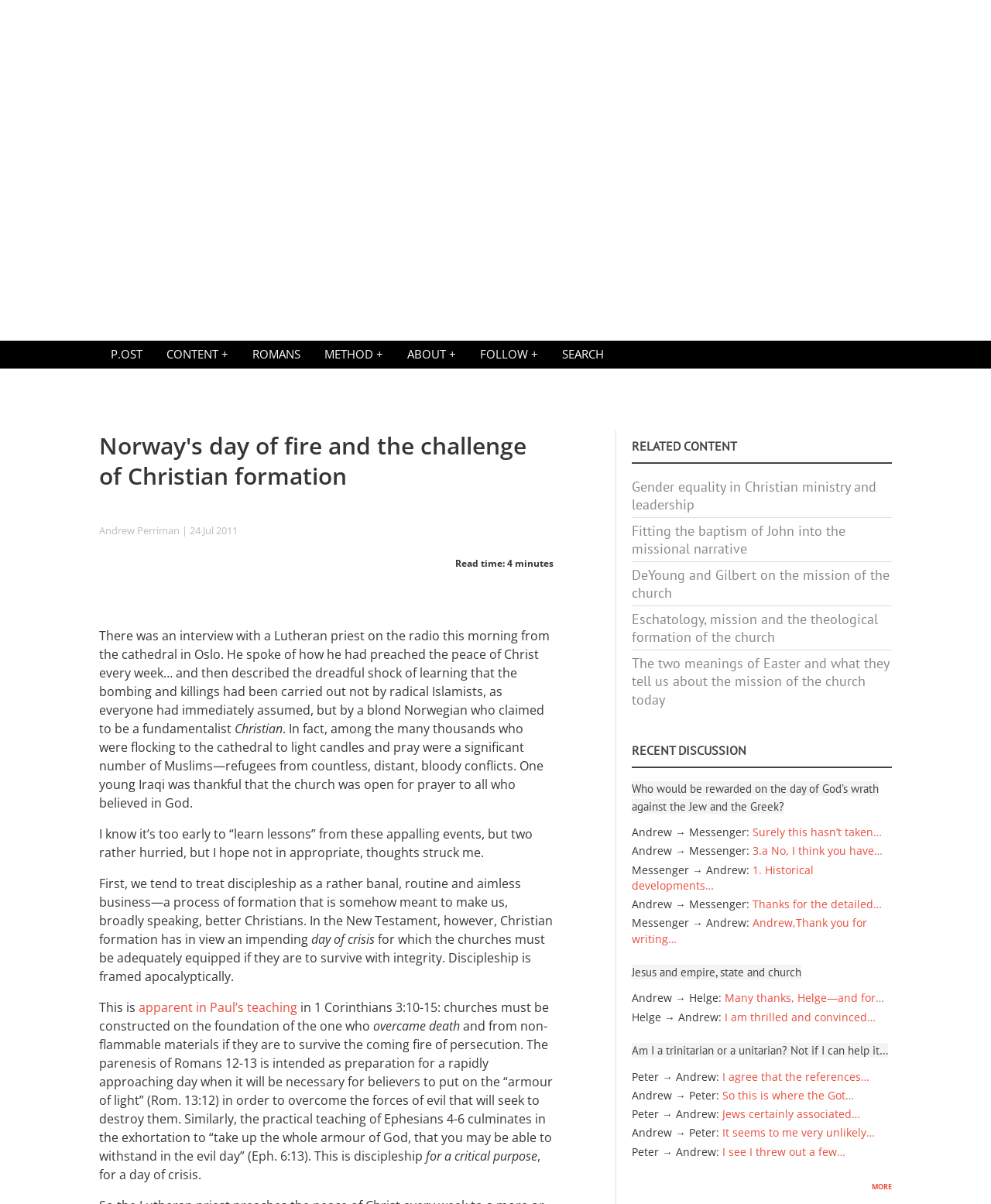Identify the coordinates of the bounding box for the element described below: "Romans". Return the coordinates as four float numbers between 0 and 1: [left, top, right, bottom].

[0.255, 0.289, 0.303, 0.299]